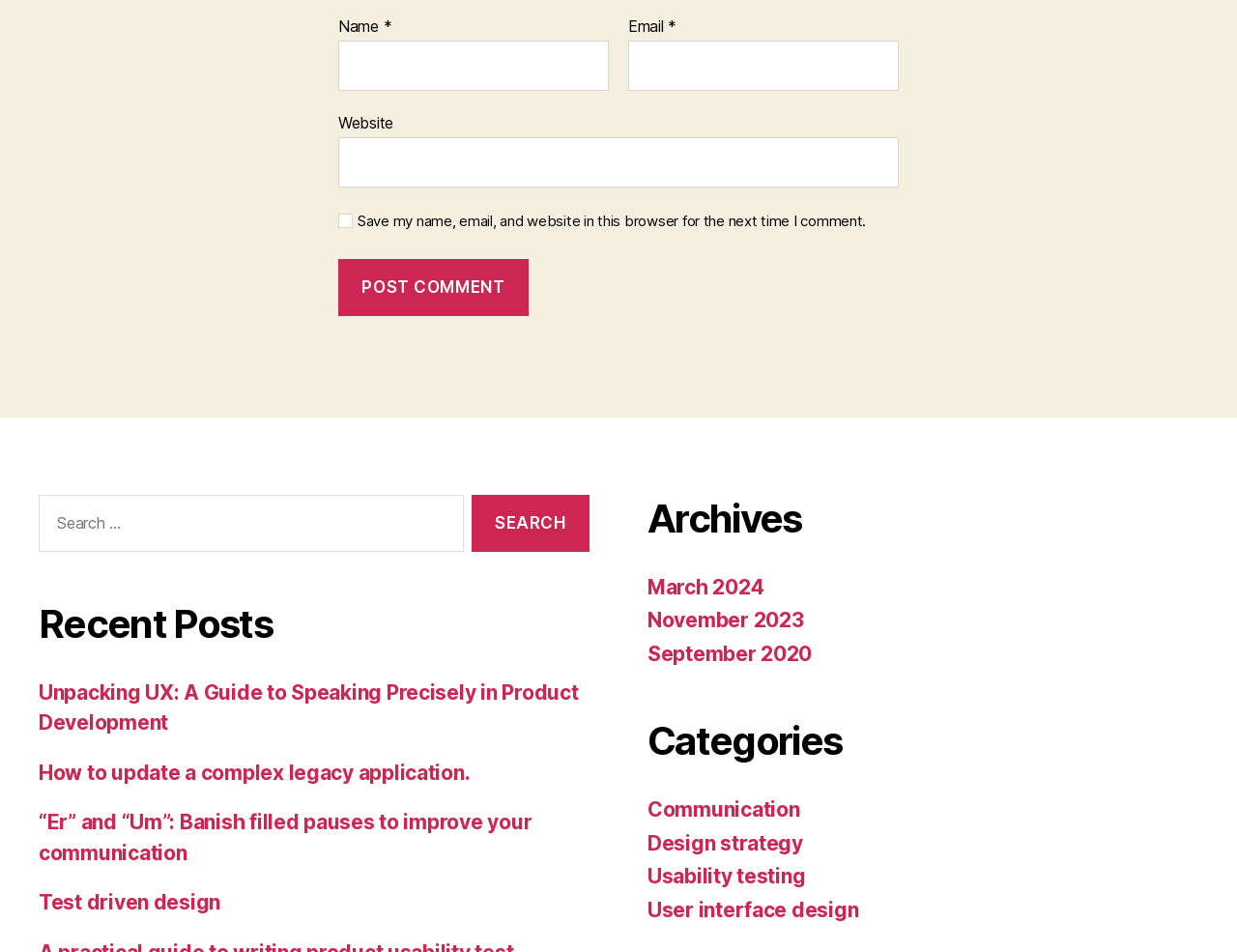Find the bounding box coordinates corresponding to the UI element with the description: "History". The coordinates should be formatted as [left, top, right, bottom], with values as floats between 0 and 1.

None